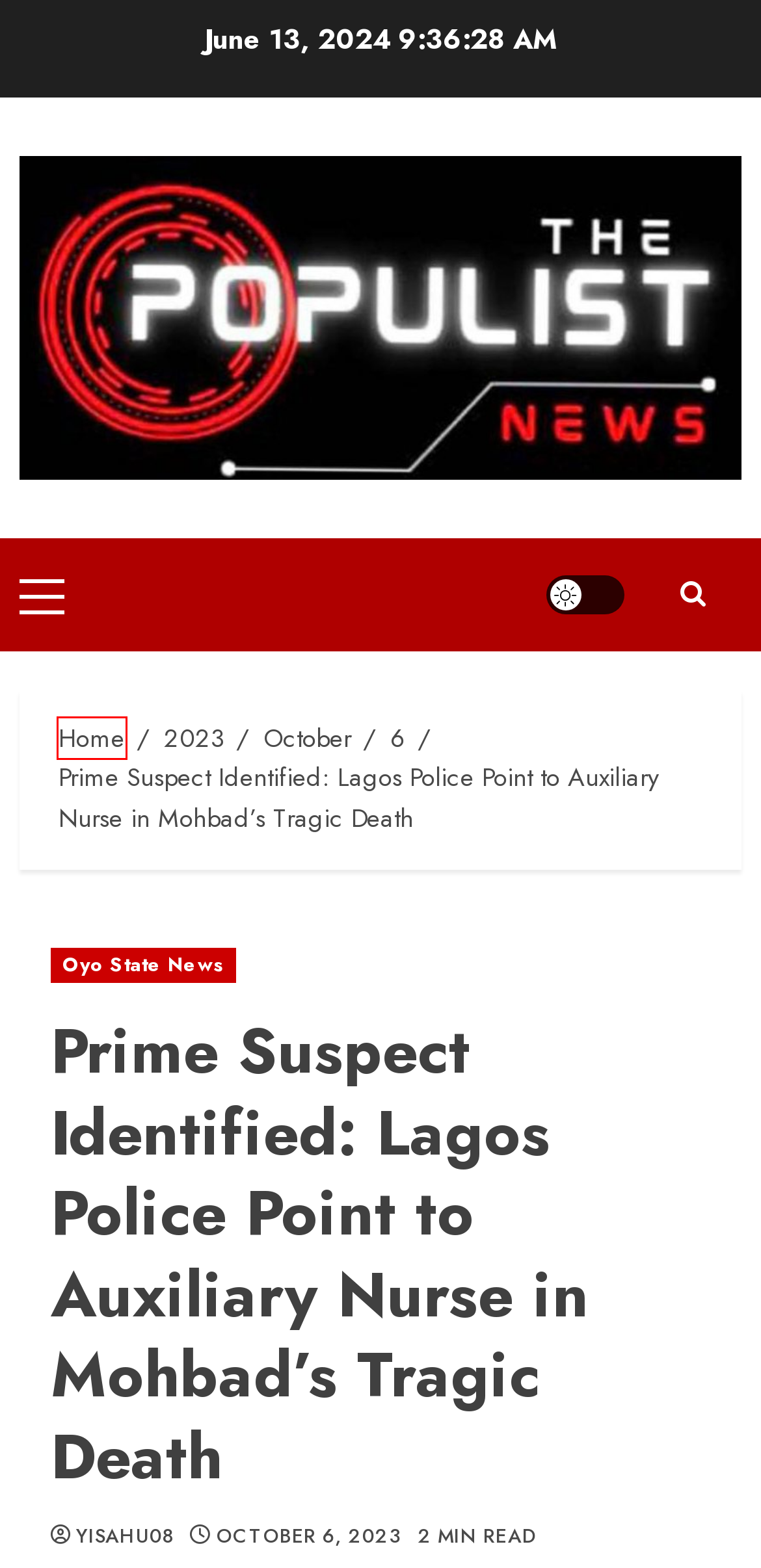You are presented with a screenshot of a webpage with a red bounding box. Select the webpage description that most closely matches the new webpage after clicking the element inside the red bounding box. The options are:
A. Politics -
B. Article -
C. Oyo State News -
D. Uncategorized -
E. -
F. Education -
G. yisahu08 -
H. Democracy Day: Oyo Assembly Member, Hon. Olorunpoto Delivers Powerful Message to Constituents -

E